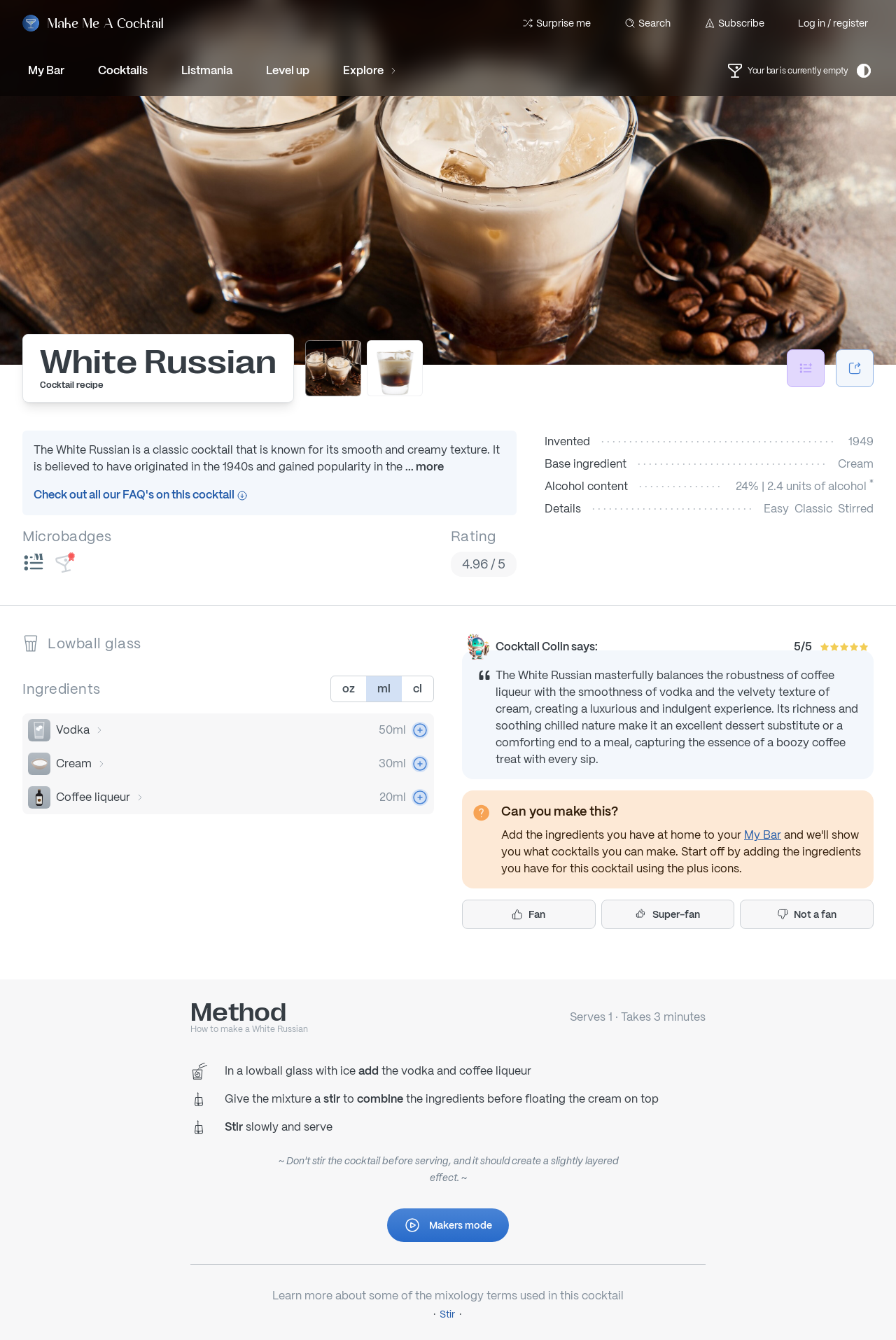Determine the bounding box coordinates of the element's region needed to click to follow the instruction: "Click the 'Log in / register' link". Provide these coordinates as four float numbers between 0 and 1, formatted as [left, top, right, bottom].

[0.872, 0.009, 0.988, 0.025]